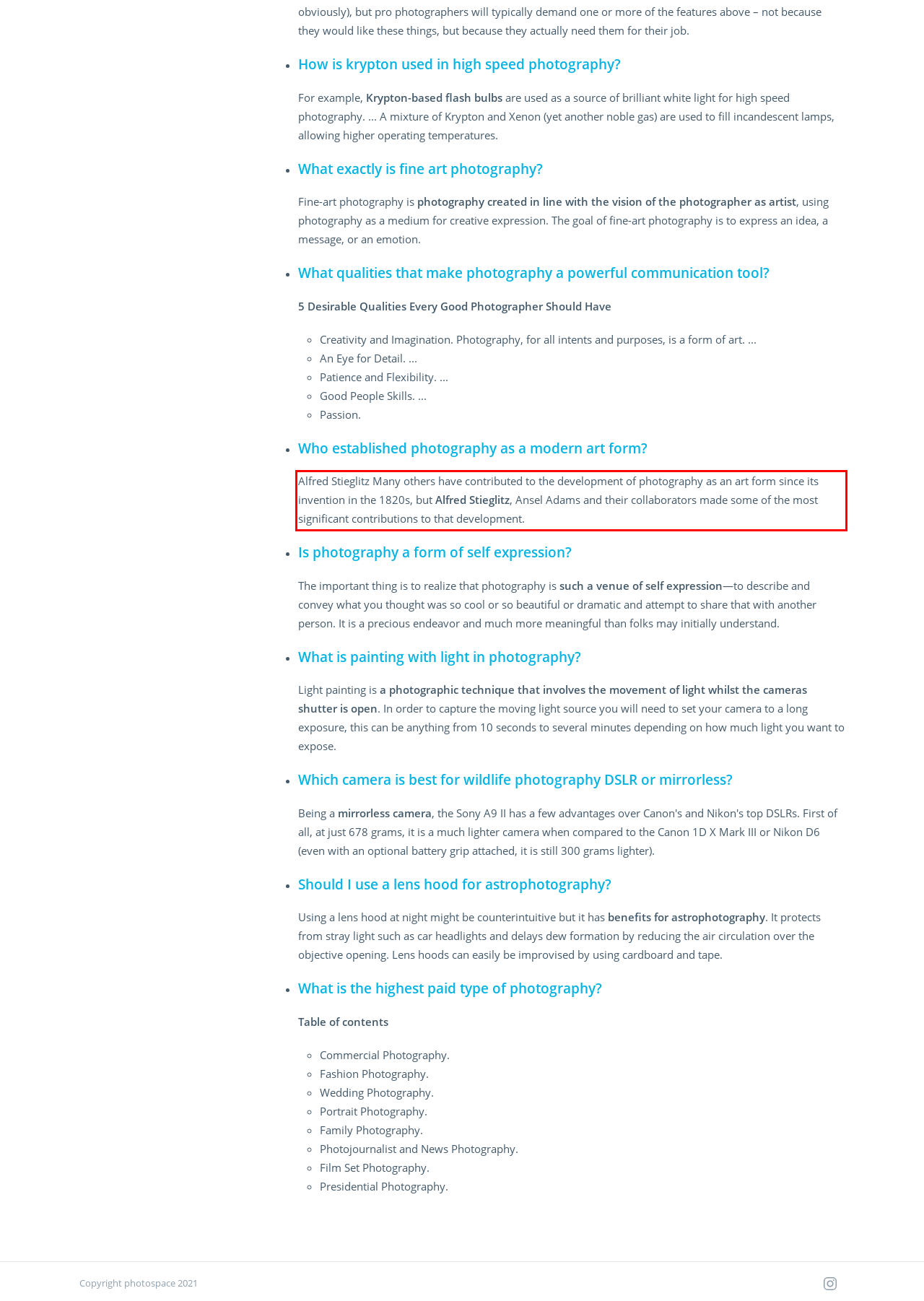Using the provided screenshot of a webpage, recognize and generate the text found within the red rectangle bounding box.

Alfred Stieglitz Many others have contributed to the development of photography as an art form since its invention in the 1820s, but Alfred Stieglitz, Ansel Adams and their collaborators made some of the most significant contributions to that development.